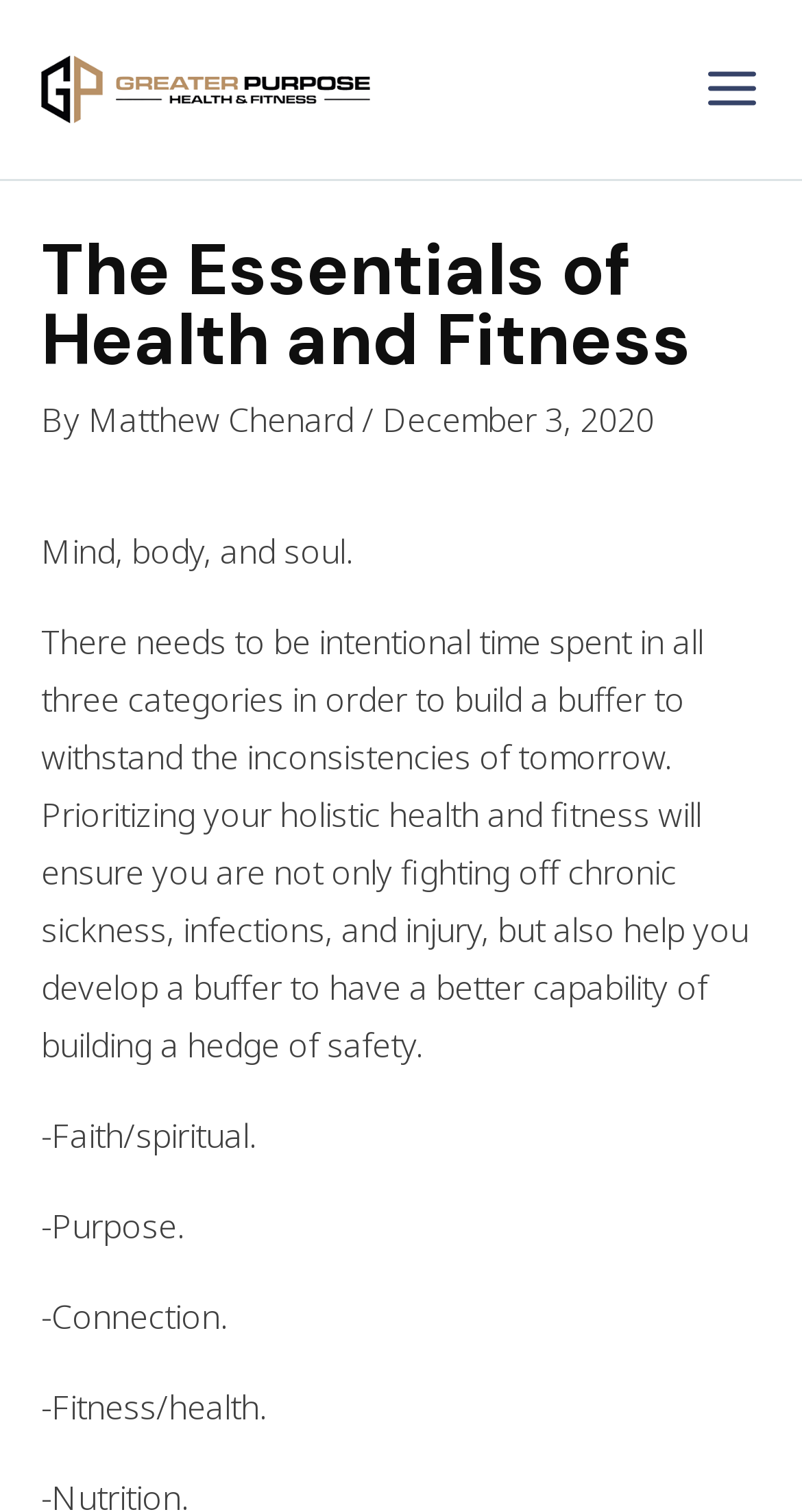Provide a brief response in the form of a single word or phrase:
What is the date of the article?

December 3, 2020